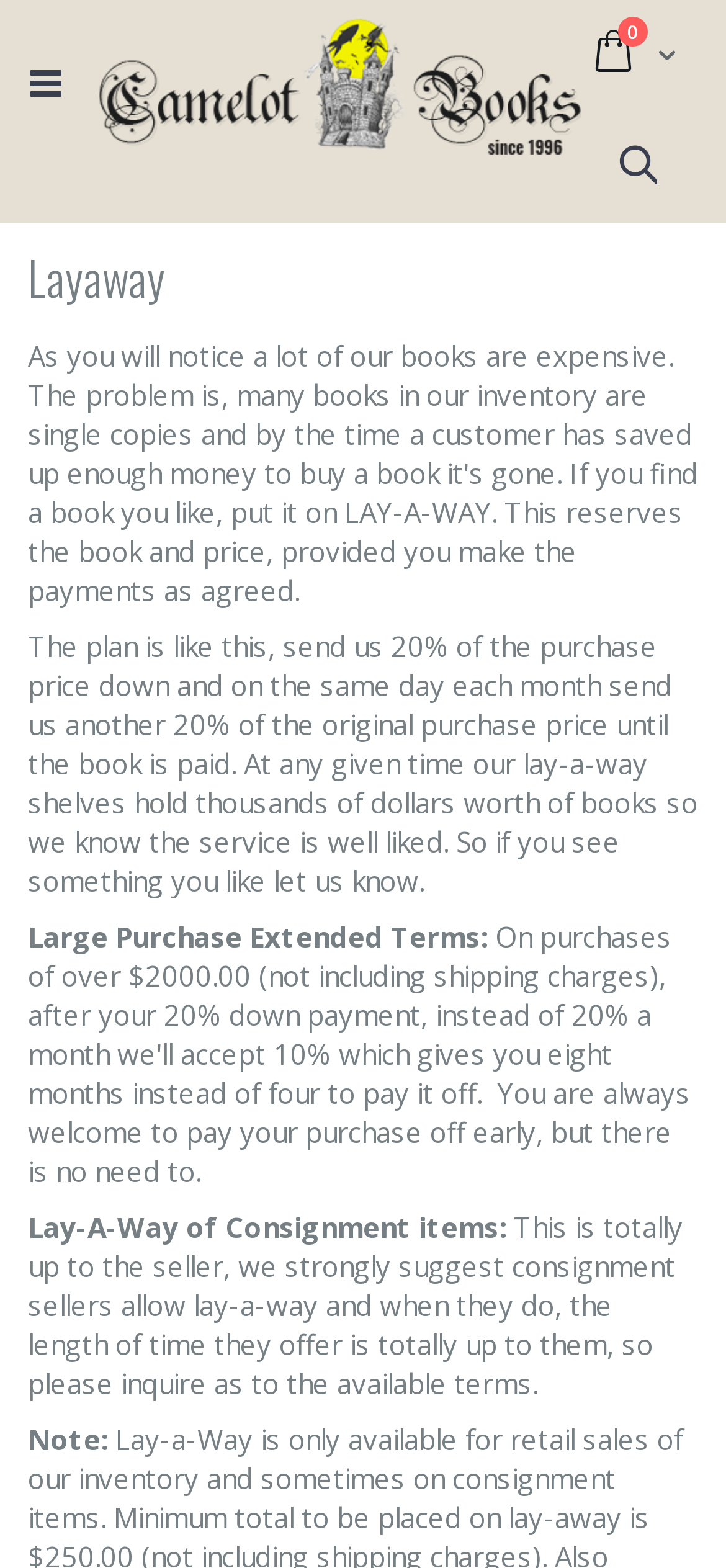Please determine the bounding box coordinates, formatted as (top-left x, top-left y, bottom-right x, bottom-right y), with all values as floating point numbers between 0 and 1. Identify the bounding box of the region described as: parent_node: Toggle Nav title="Camelot Books"

[0.136, 0.012, 0.8, 0.101]